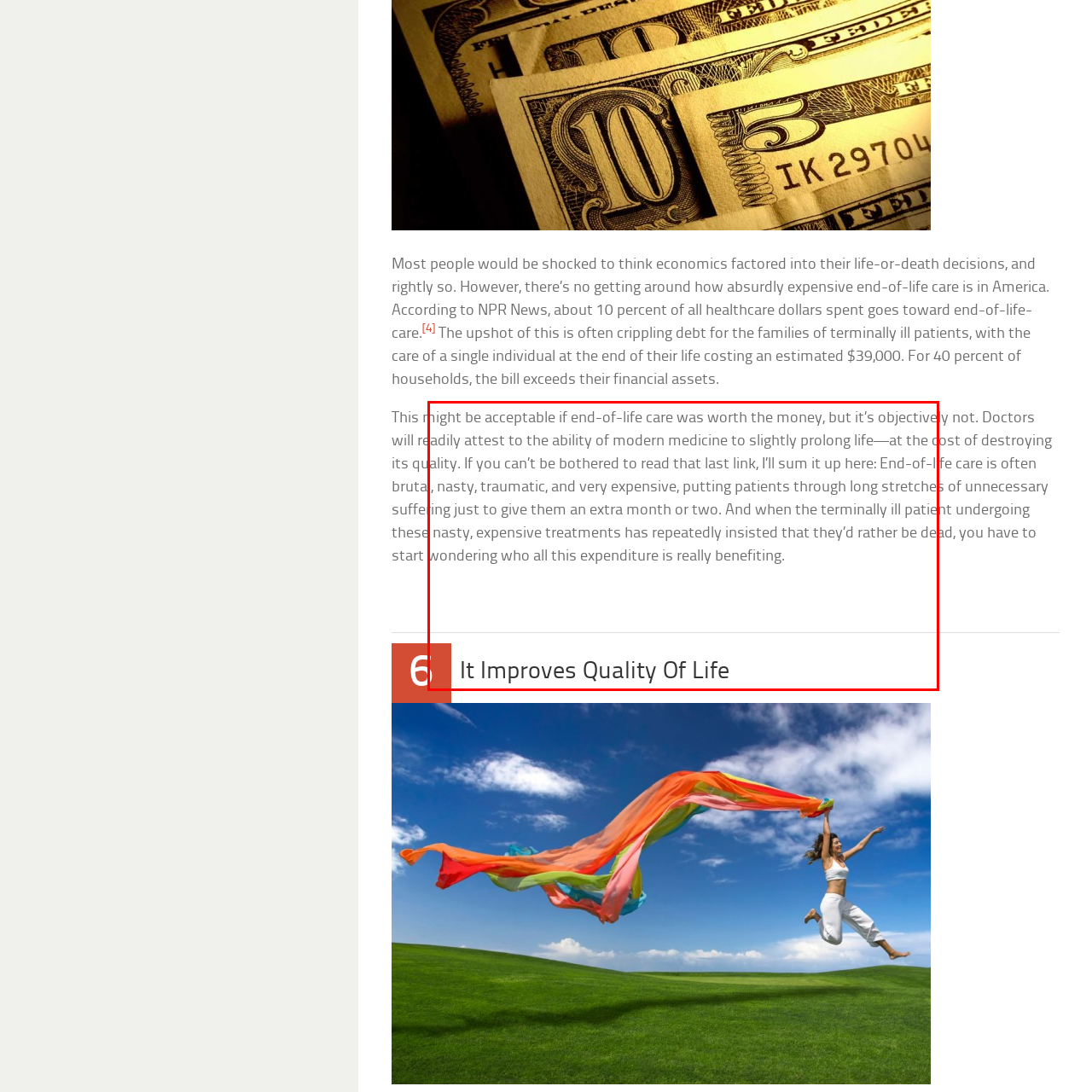Examine the image within the red box and give a concise answer to this question using a single word or short phrase: 
How much can the cost of end-of-life care for a single individual exceed?

$39,000